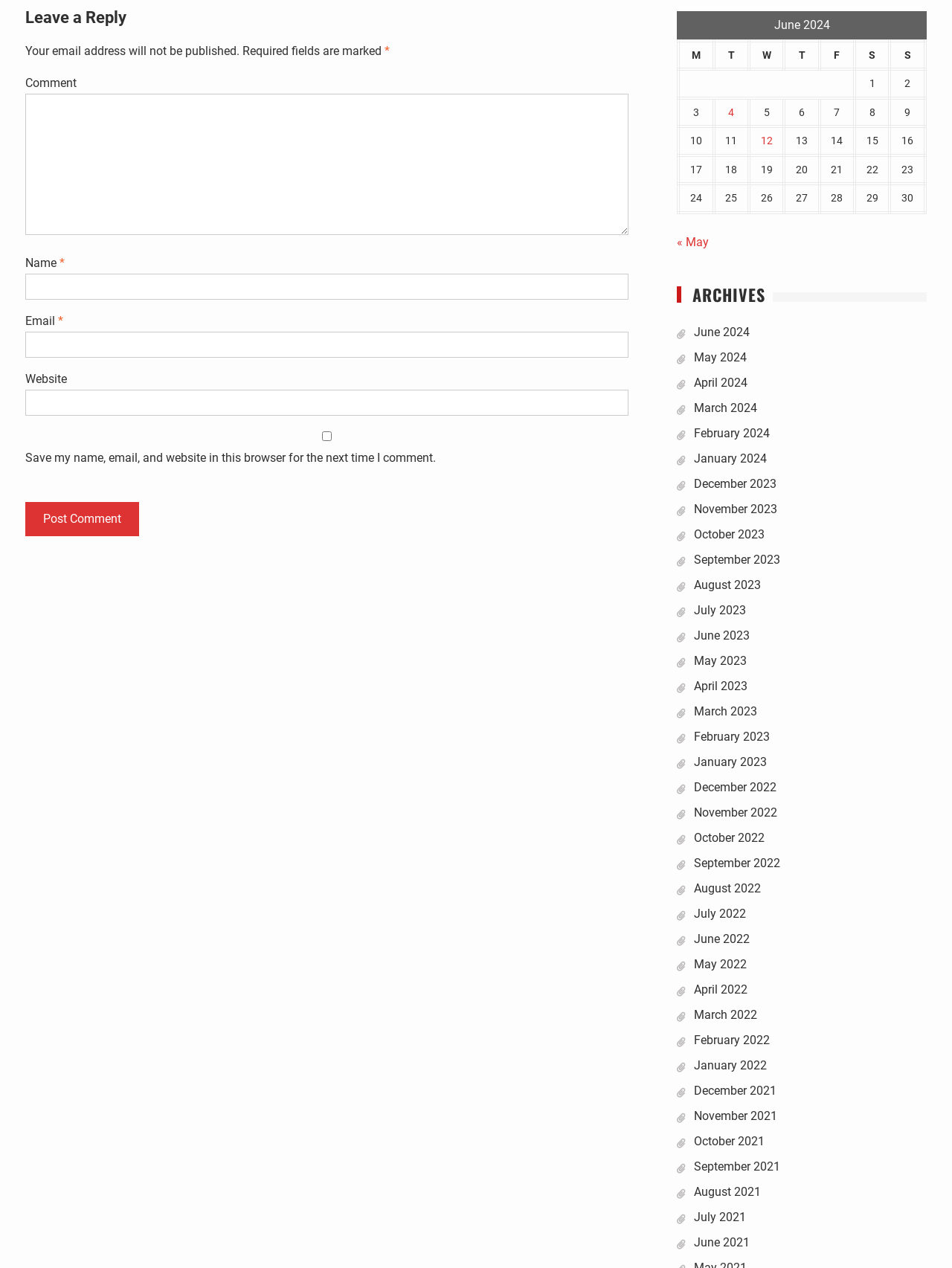Bounding box coordinates are given in the format (top-left x, top-left y, bottom-right x, bottom-right y). All values should be floating point numbers between 0 and 1. Provide the bounding box coordinate for the UI element described as: parent_node: Name * name="author"

[0.027, 0.216, 0.66, 0.237]